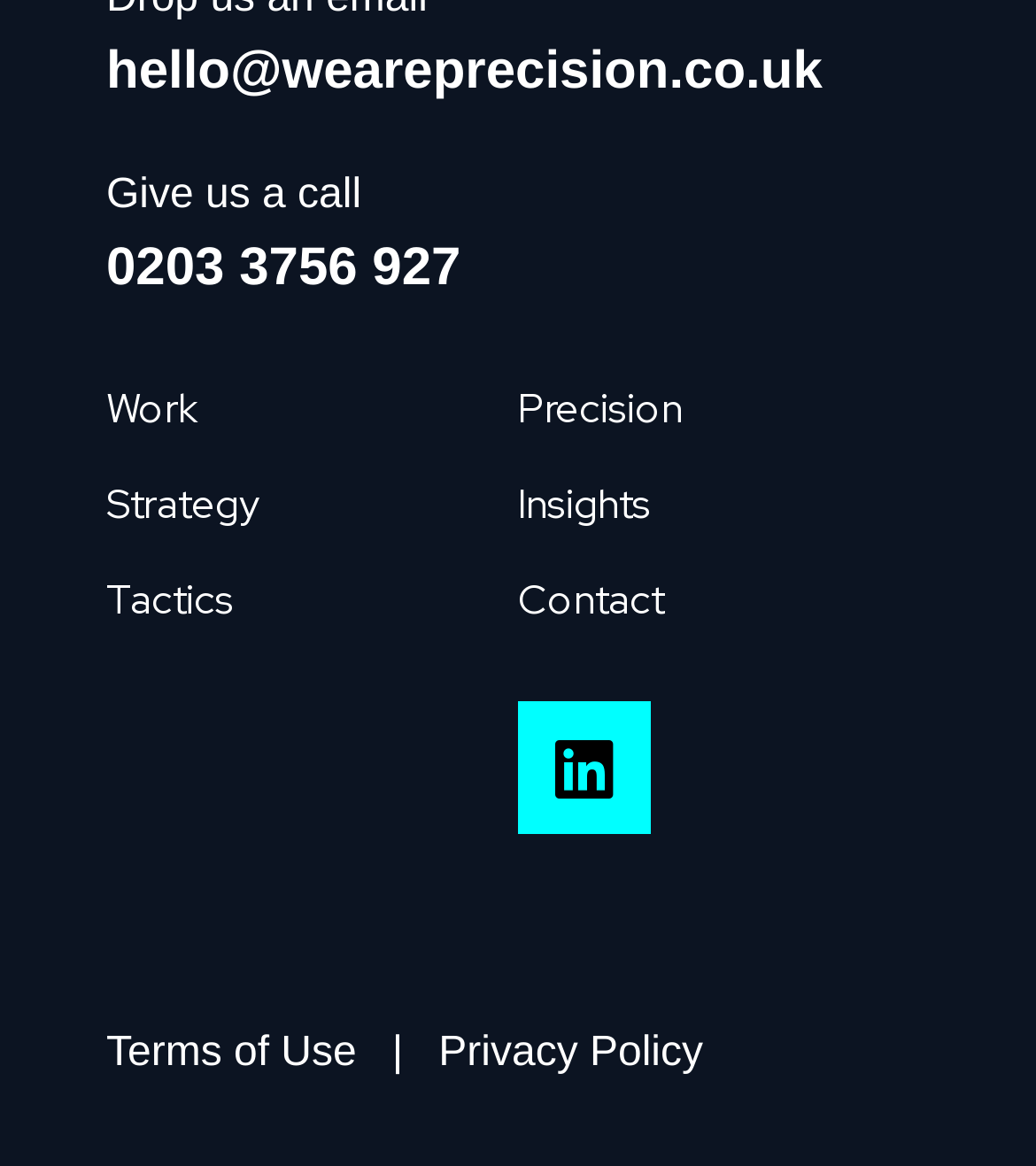Please identify the coordinates of the bounding box for the clickable region that will accomplish this instruction: "View the Privacy Policy".

[0.423, 0.884, 0.679, 0.922]